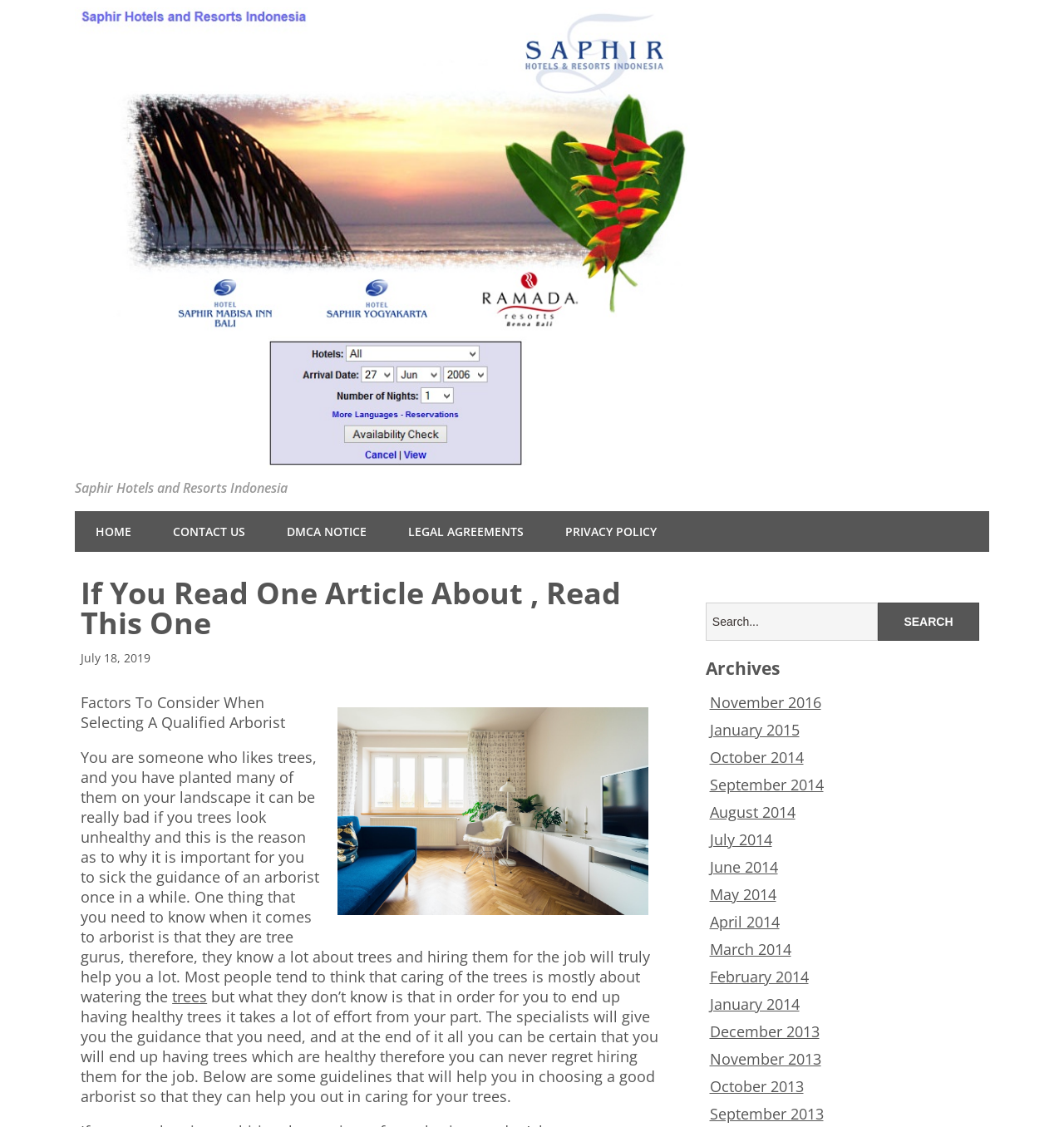What is the date of the article? Observe the screenshot and provide a one-word or short phrase answer.

July 18, 2019